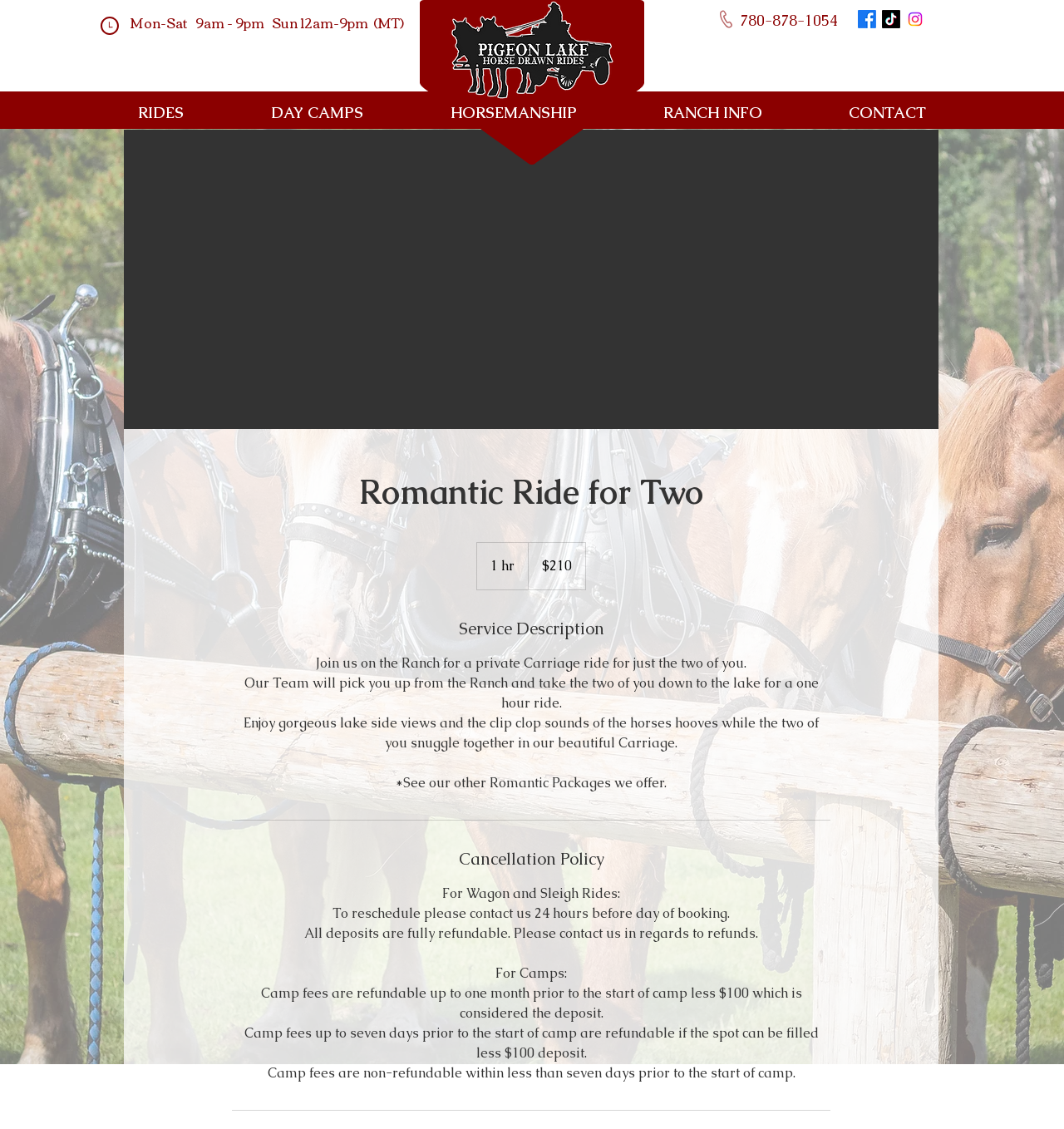What is the duration of the Romantic Ride for Two?
Based on the visual details in the image, please answer the question thoroughly.

I found the answer by looking at the section 'Romantic Ride for Two' where the duration is listed as '1 h' which means 1 hour.